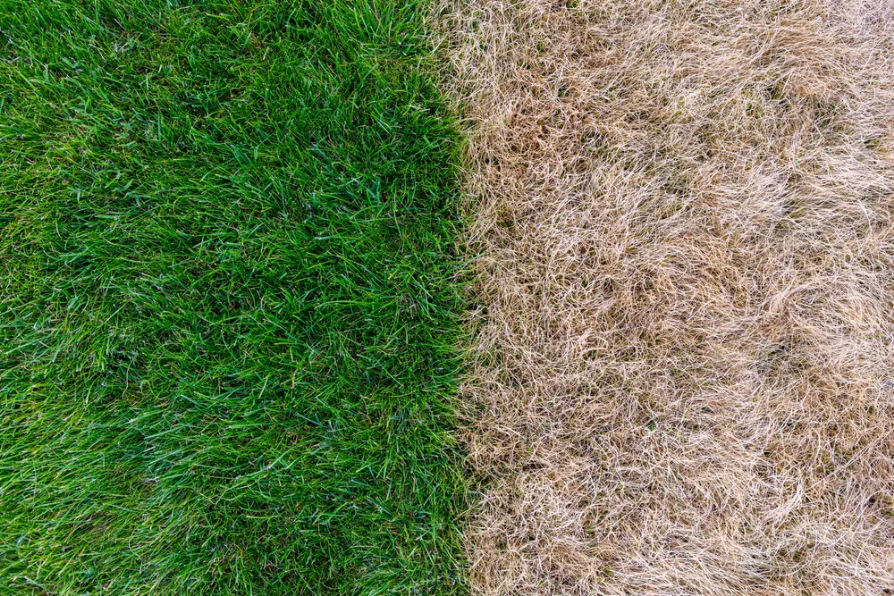Given the content of the image, can you provide a detailed answer to the question?
What is the purpose of this image?

This image serves as a powerful reminder of the need for proper lawn maintenance, particularly during dry spells, to prevent the unsightly browning of grass, thereby highlighting common issues faced by homeowners regarding lawn care.